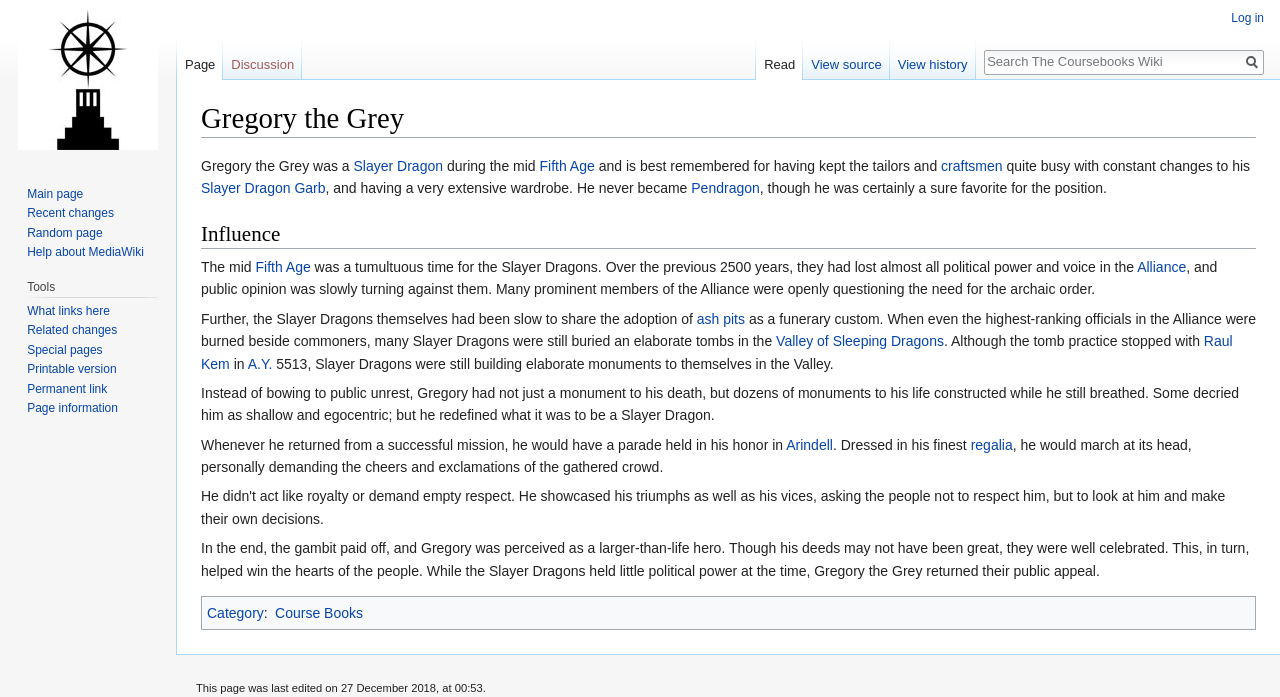Identify the main heading from the webpage and provide its text content.

Gregory the Grey